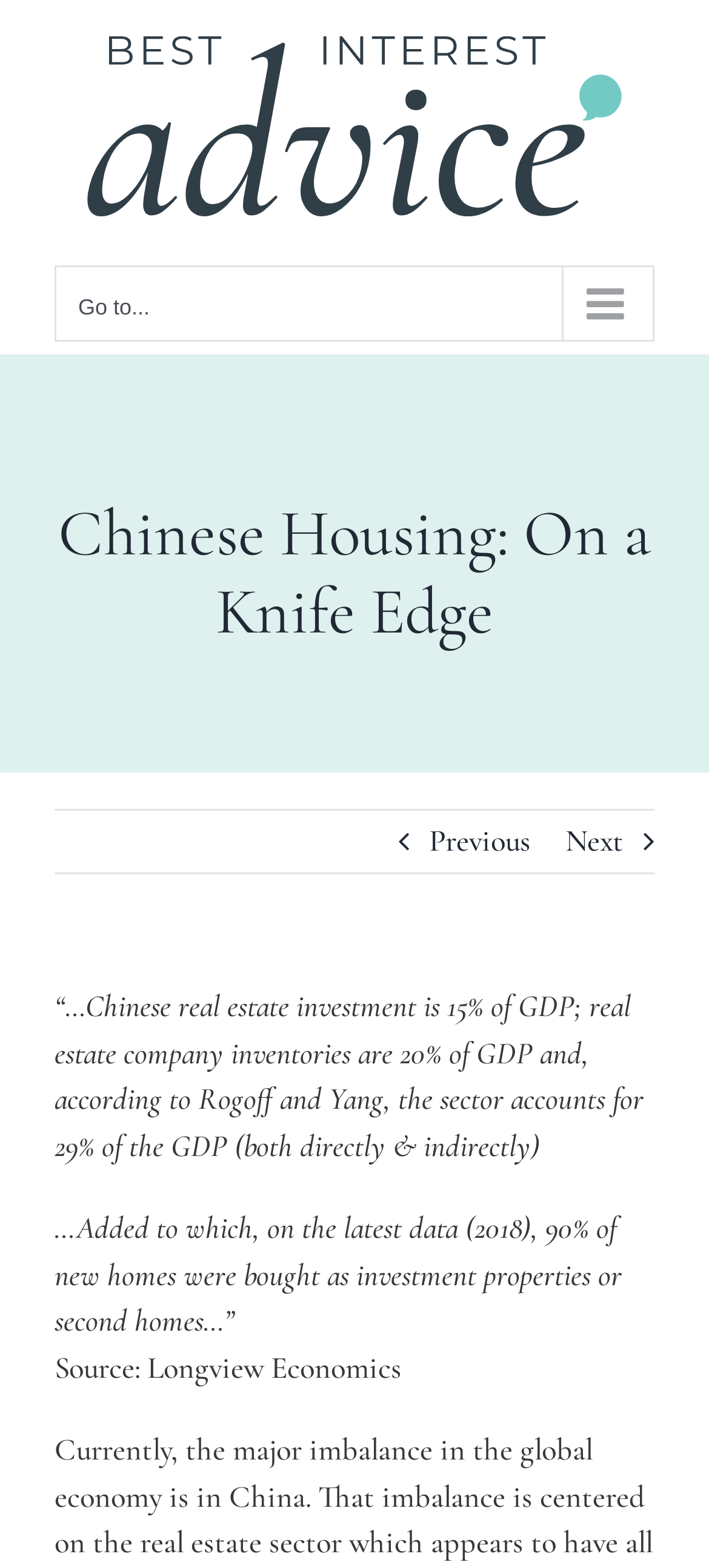Using the provided element description, identify the bounding box coordinates as (top-left x, top-left y, bottom-right x, bottom-right y). Ensure all values are between 0 and 1. Description: Initiating a case?

None